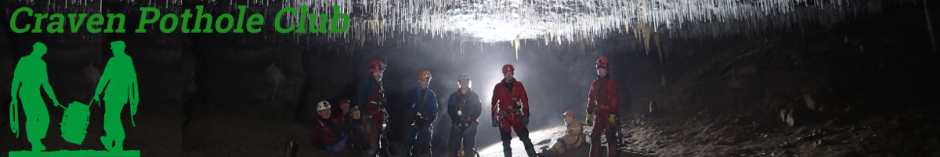What type of gear are the cavers equipped with?
Look at the image and answer with only one word or phrase.

Climbing gear